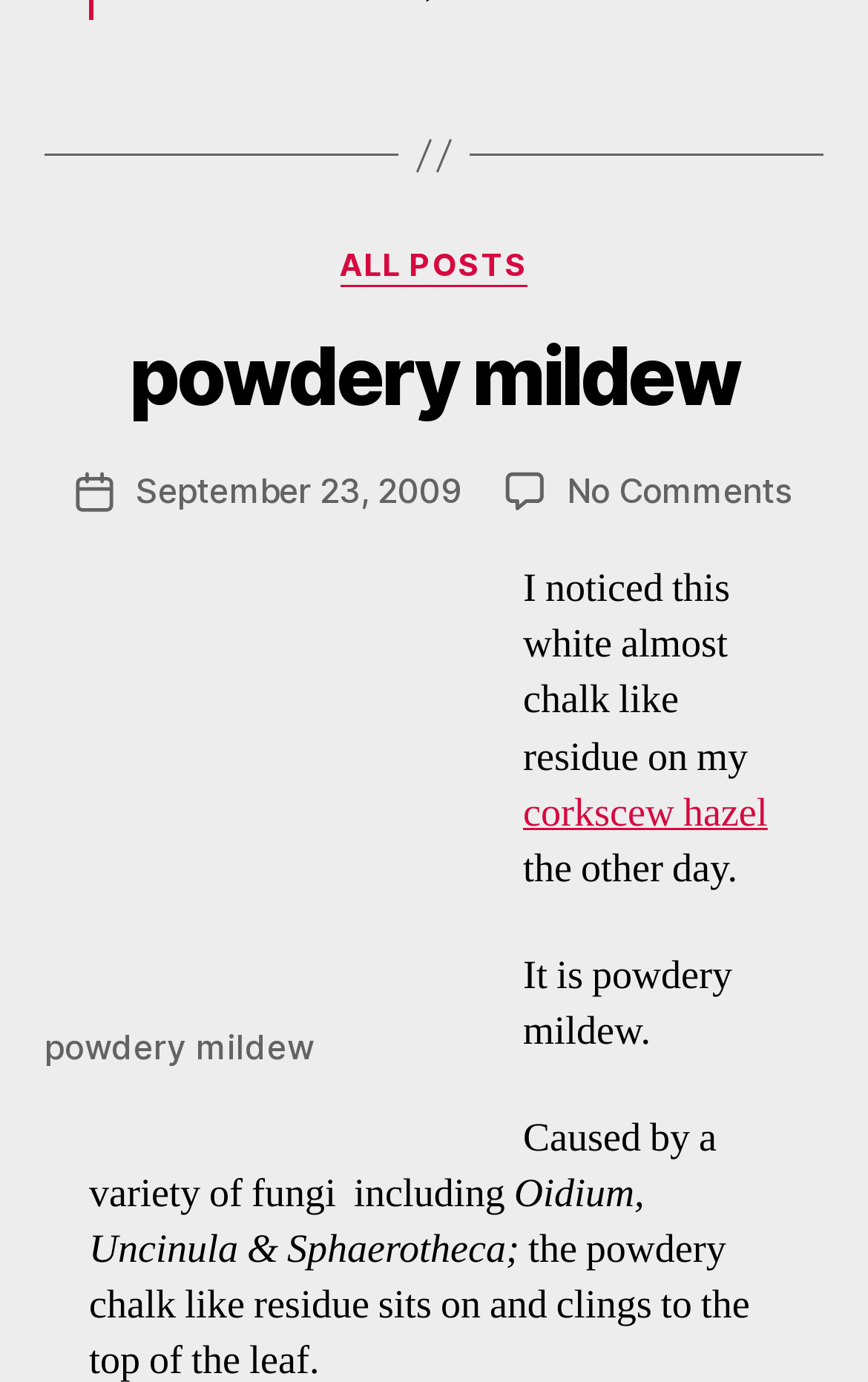Give a concise answer using only one word or phrase for this question:
What is the date of the post?

September 23, 2009